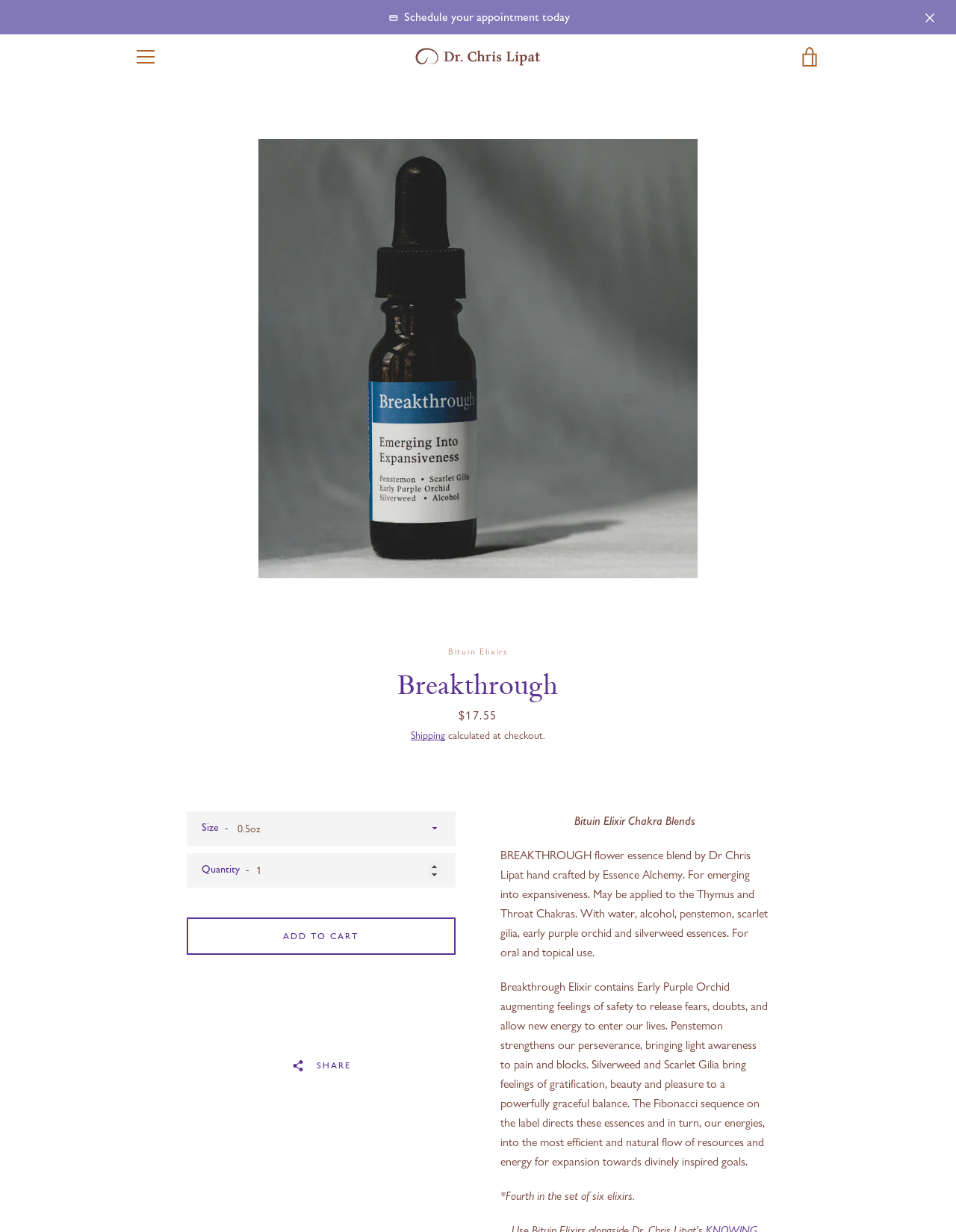What is the name of the elixir?
From the details in the image, answer the question comprehensively.

The name of the elixir can be found in the heading element with the text 'Breakthrough' which is located at the top of the page, below the navigation menu.